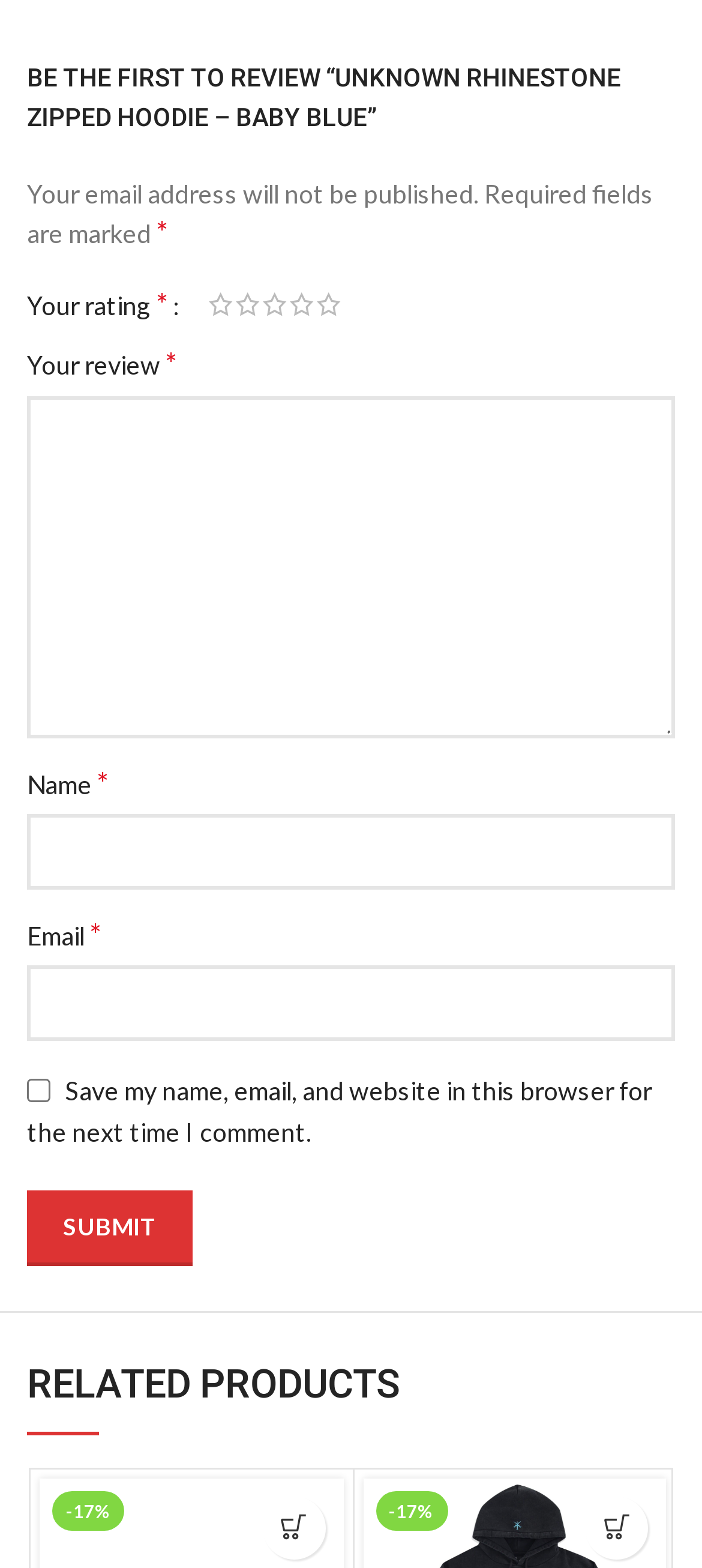Carefully examine the image and provide an in-depth answer to the question: What is the product being reviewed?

The product being reviewed is mentioned in the static text 'BE THE FIRST TO REVIEW “UNKNOWN RHINESTONE ZIPPED HOODIE – BABY BLUE”' at the top of the webpage.